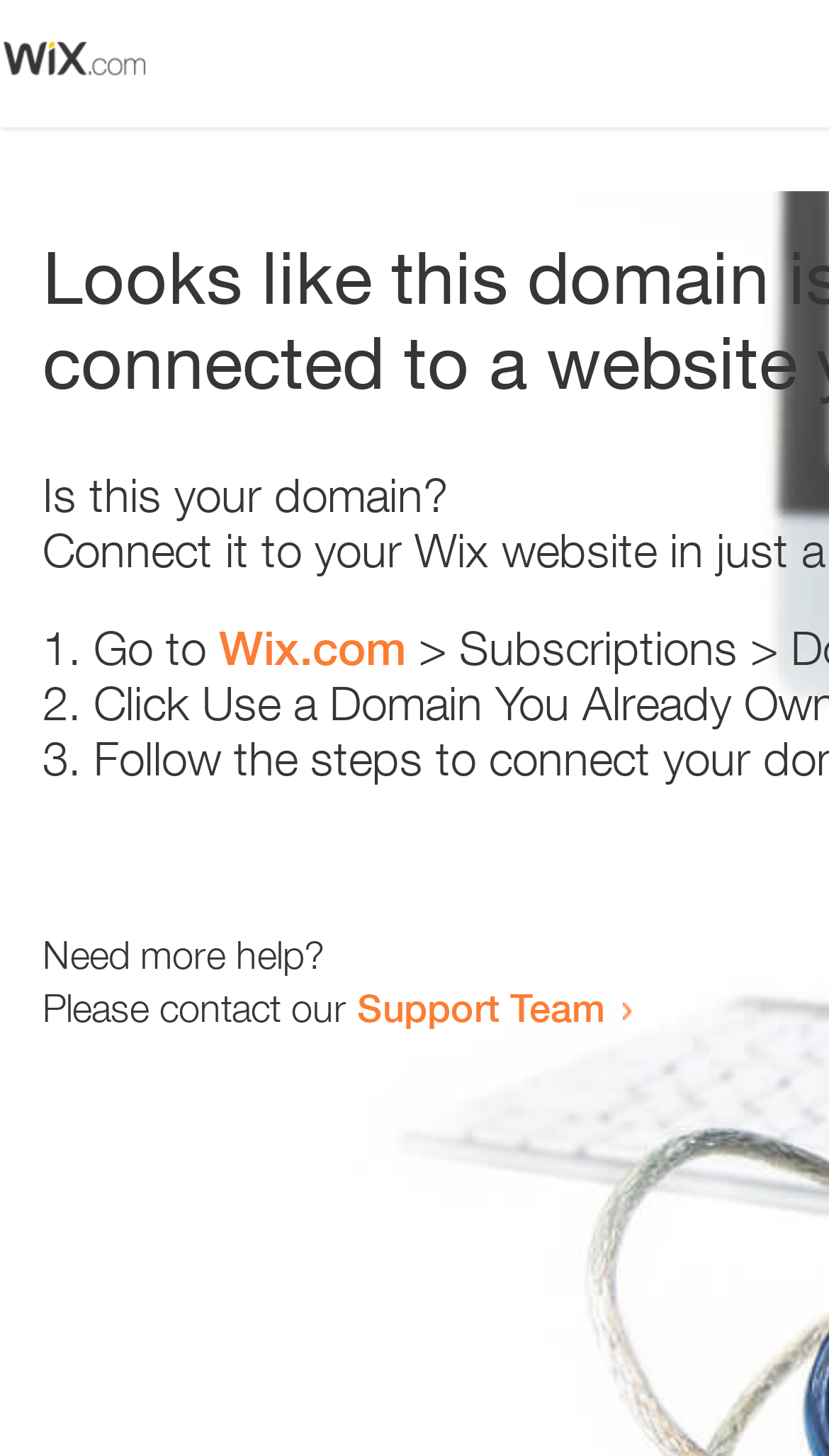Respond to the following query with just one word or a short phrase: 
What is the main topic of this webpage?

Error